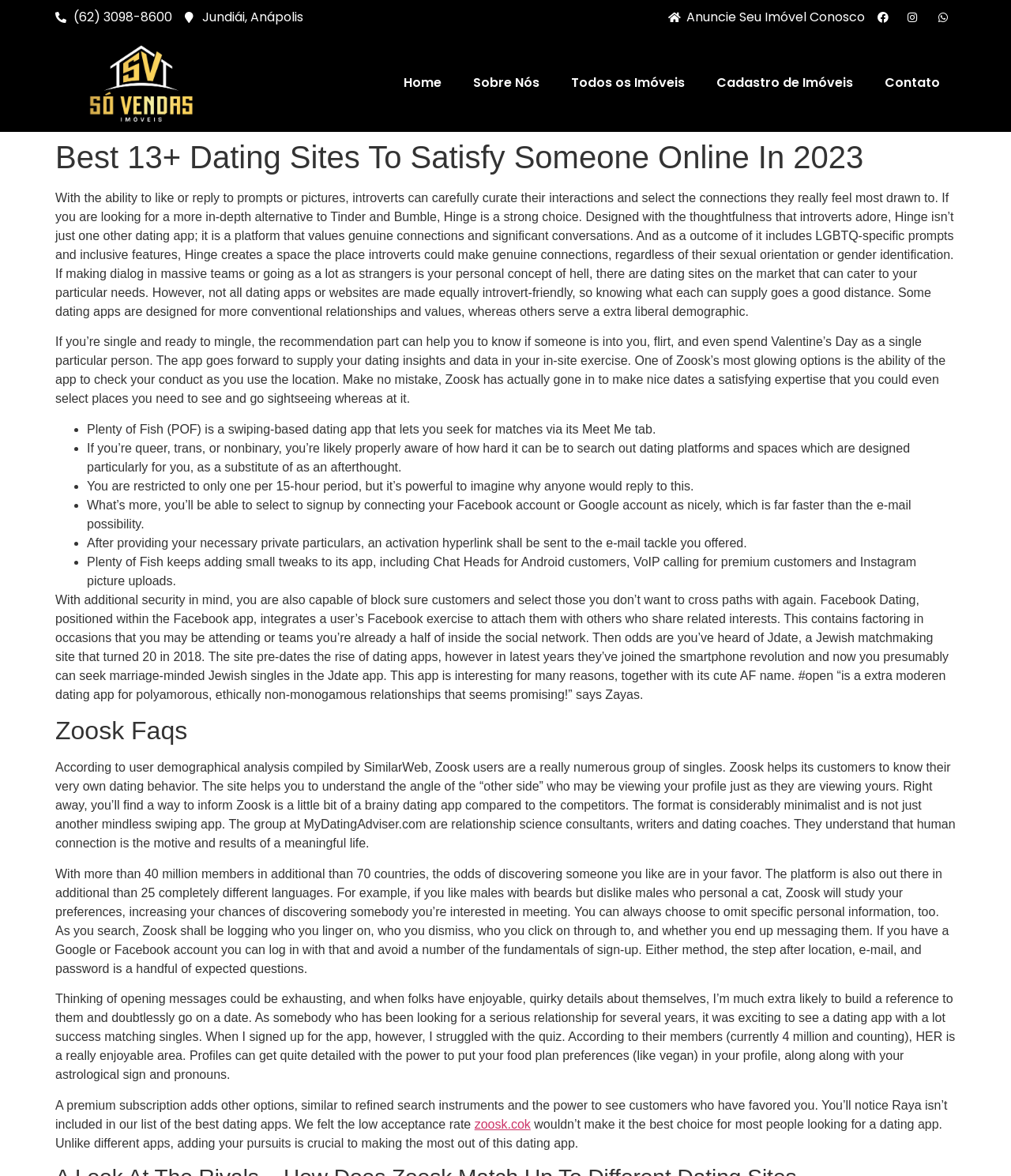Give a one-word or short phrase answer to this question: 
How many languages is the Zoosk platform available in?

more than 25